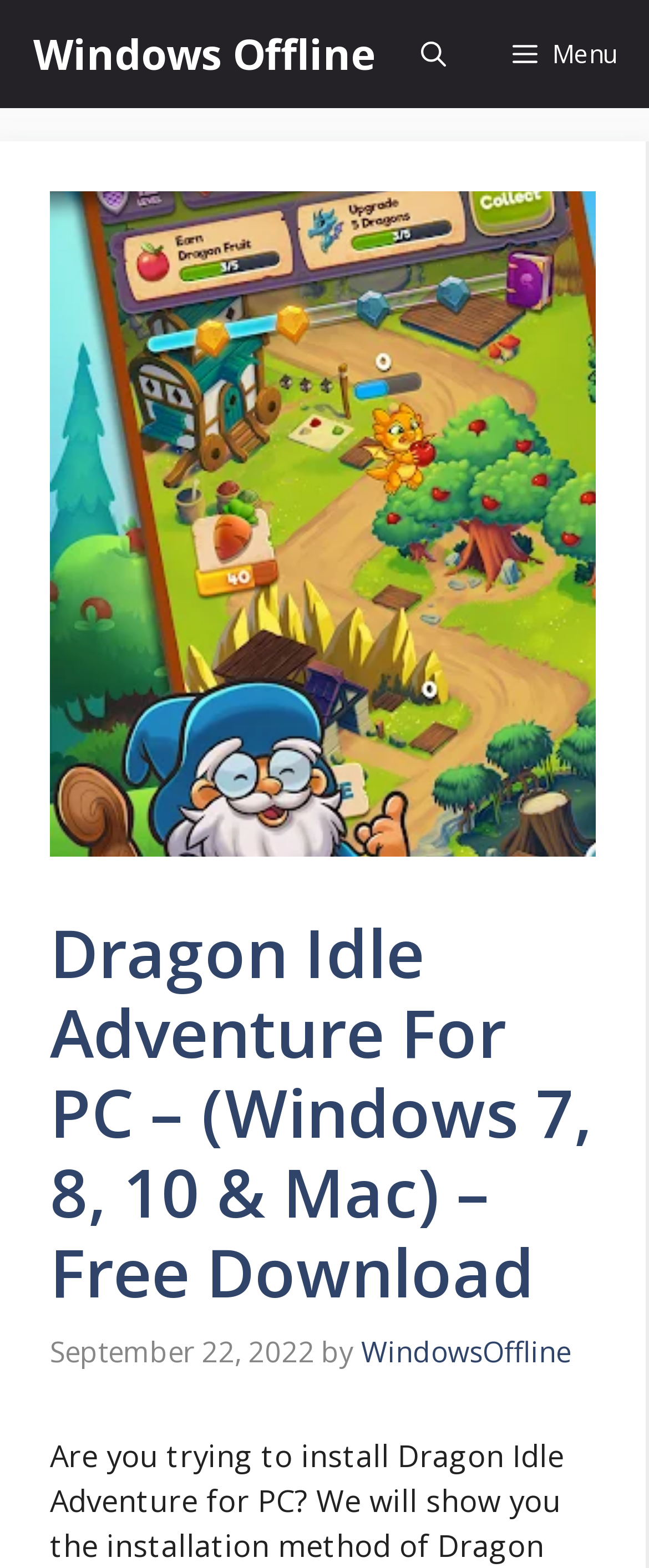Analyze the image and give a detailed response to the question:
What is the text of the main heading?

I found the main heading by looking at the content section, where I saw a heading element with the text 'Dragon Idle Adventure For PC – (Windows 7, 8, 10 & Mac) – Free Download'.